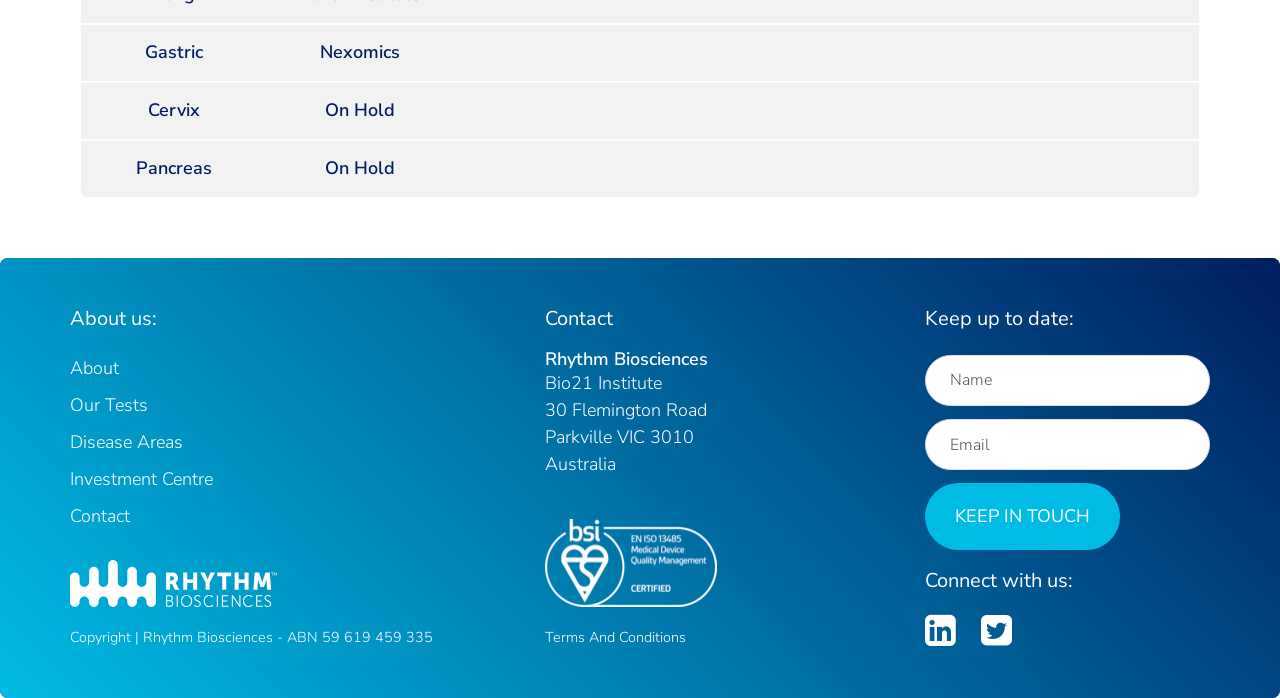Pinpoint the bounding box coordinates of the clickable area necessary to execute the following instruction: "Enter email address". The coordinates should be given as four float numbers between 0 and 1, namely [left, top, right, bottom].

[0.723, 0.508, 0.945, 0.582]